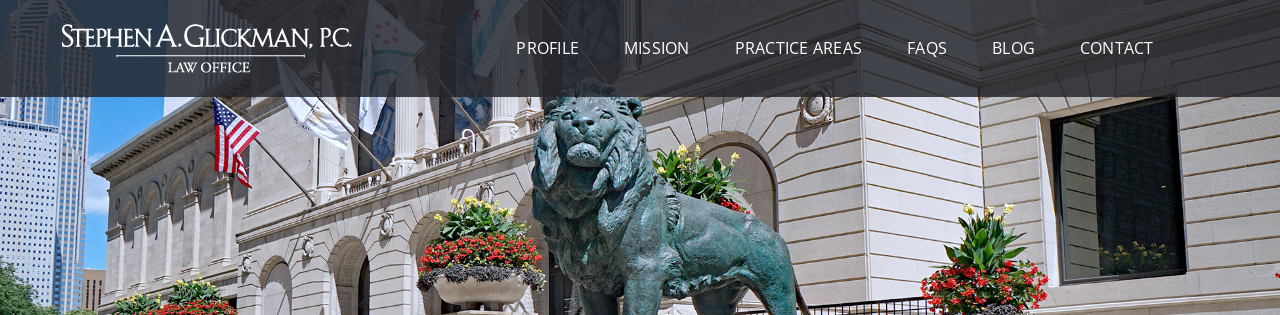What is reflected in the building's architecture?
Using the information from the image, answer the question thoroughly.

The building's architecture reflects a blend of classical and modern elements, characterized by grand arches and decorative details, set against a backdrop of greenery.